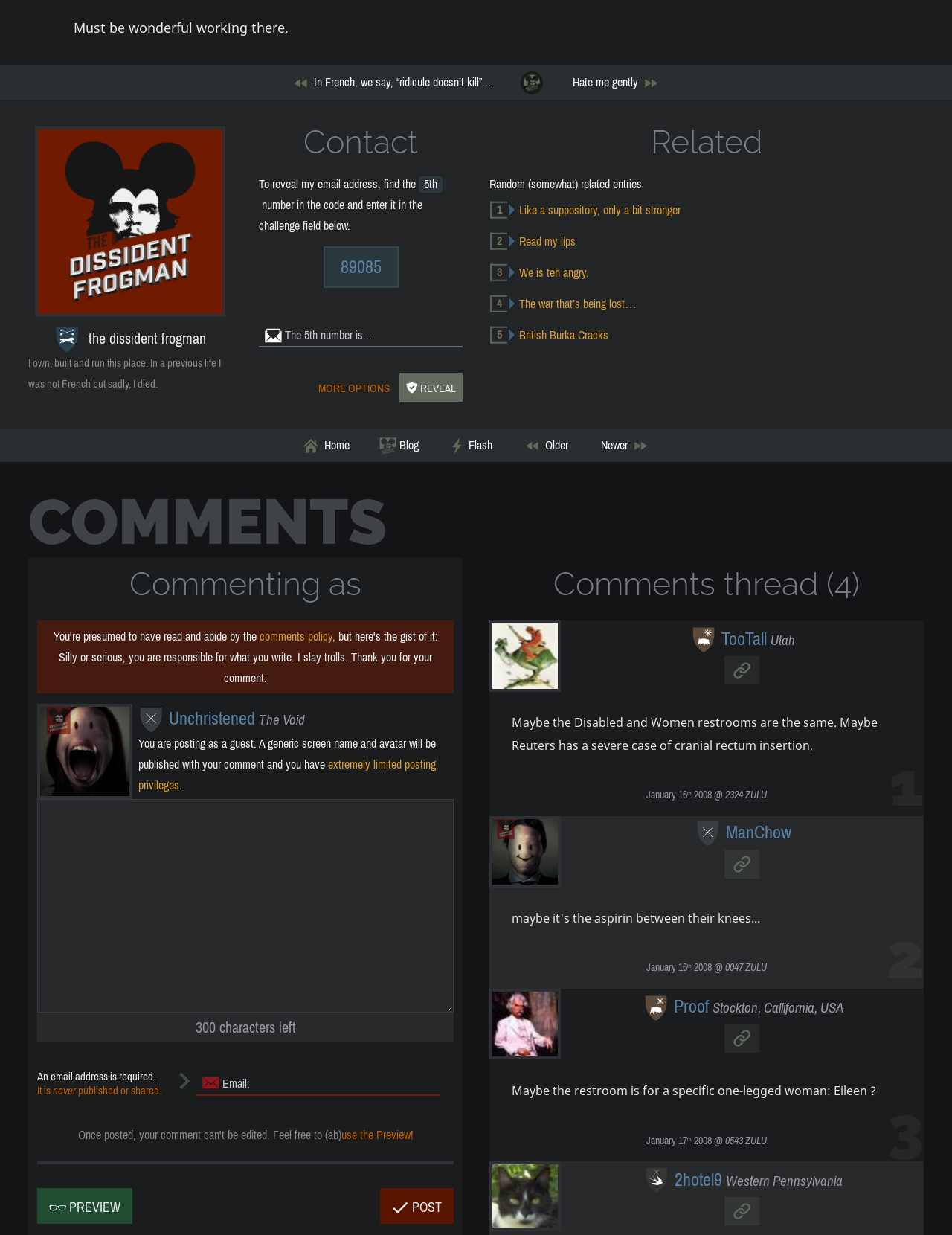Give a one-word or short phrase answer to the question: 
How many links are there in the 'Related' section?

5